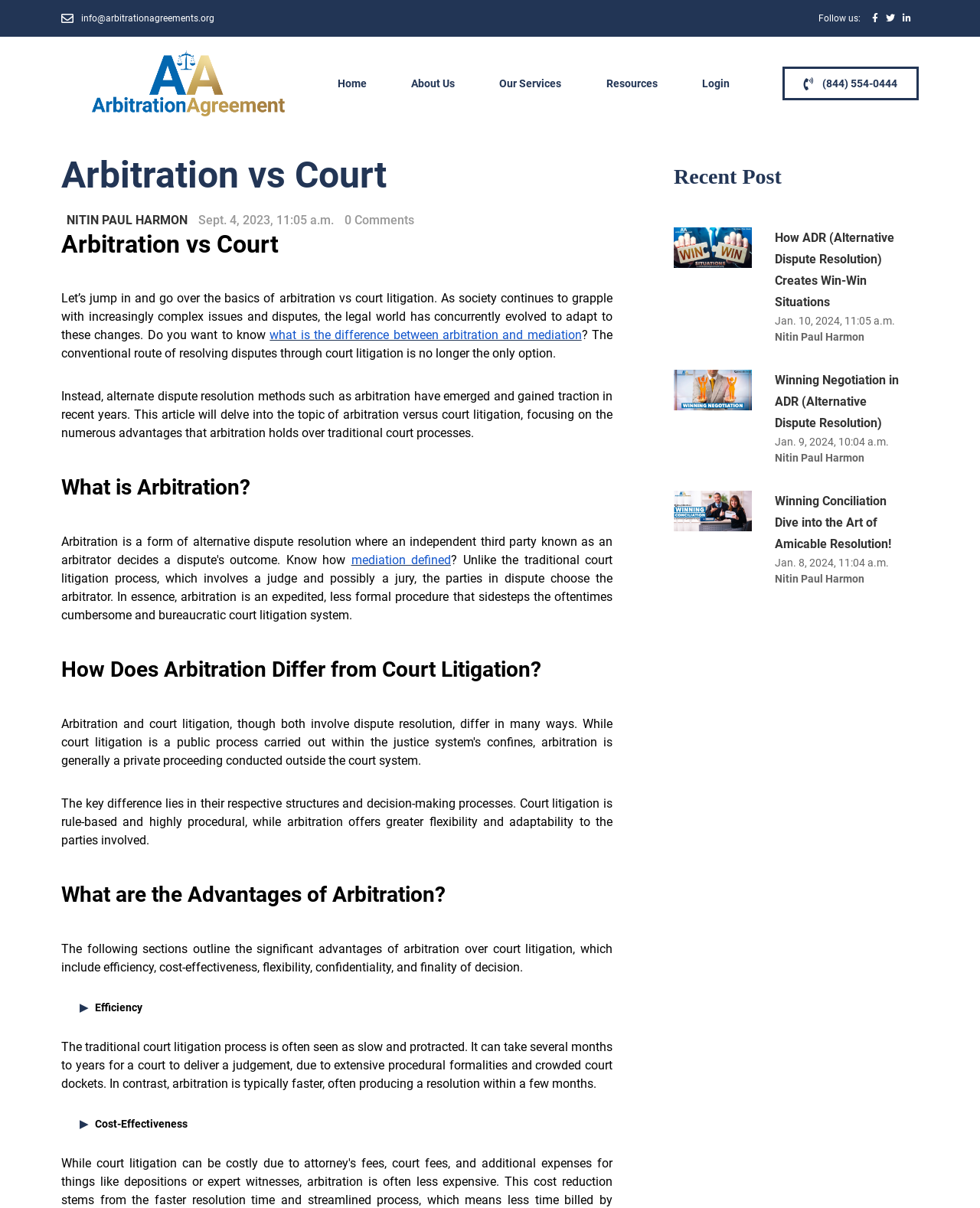Refer to the screenshot and answer the following question in detail:
What is the phone number?

The phone number can be found at the top right corner of the webpage, below the navigation menu.